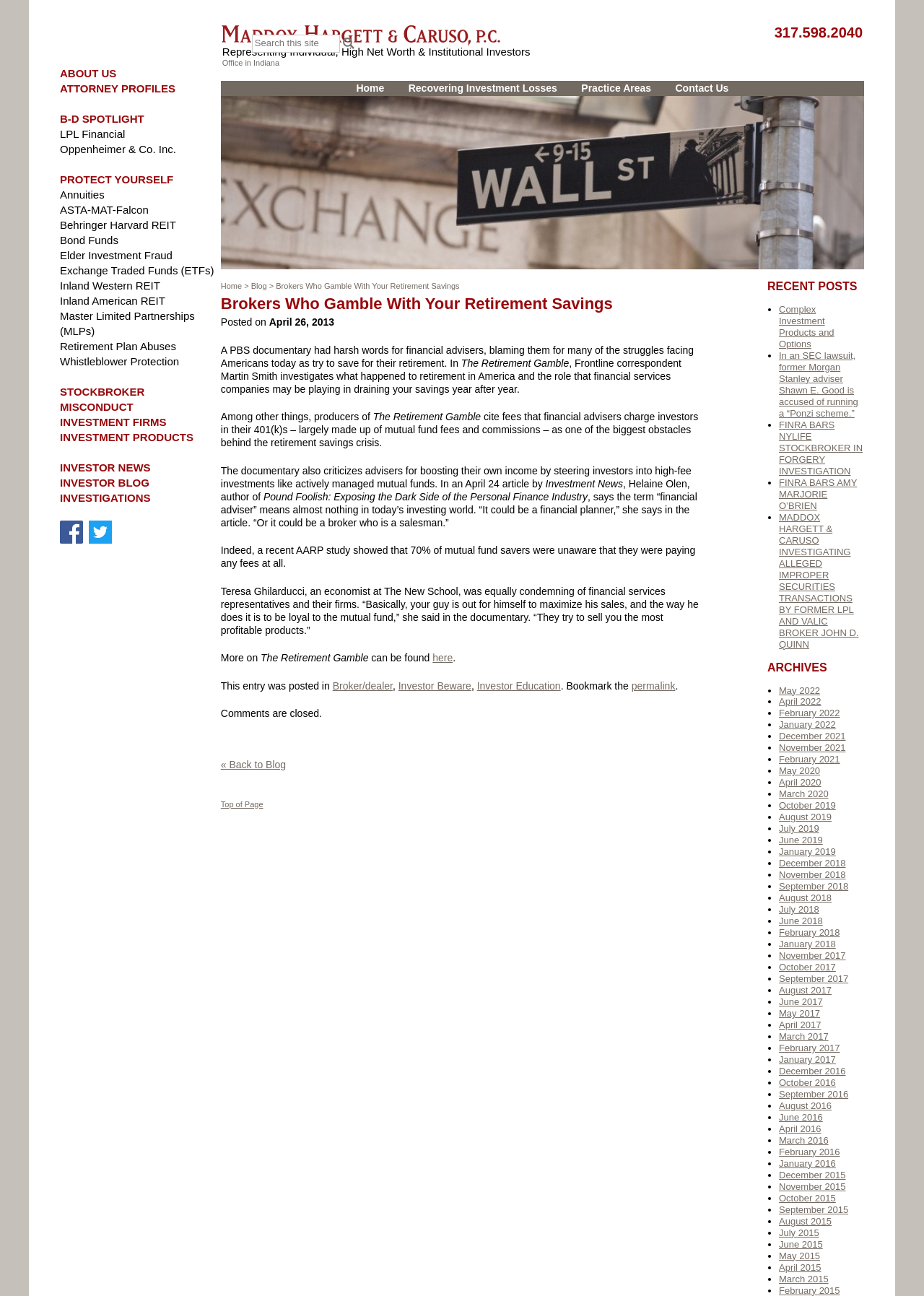Find the bounding box coordinates for the HTML element described in this sentence: "September 11, 2023". Provide the coordinates as four float numbers between 0 and 1, in the format [left, top, right, bottom].

None